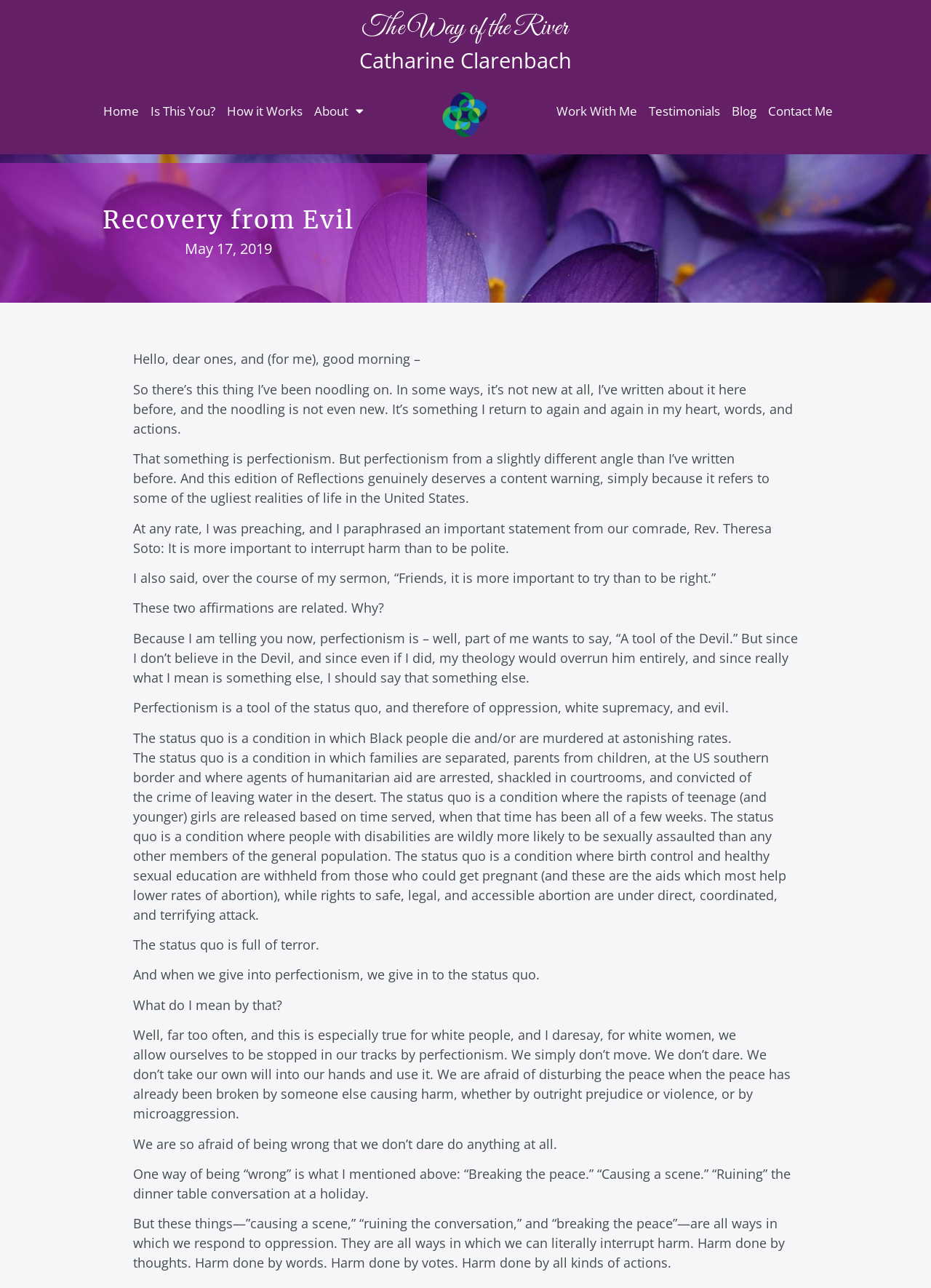Please give a concise answer to this question using a single word or phrase: 
What is the author's message about interrupting harm?

It is more important to interrupt harm than to be polite